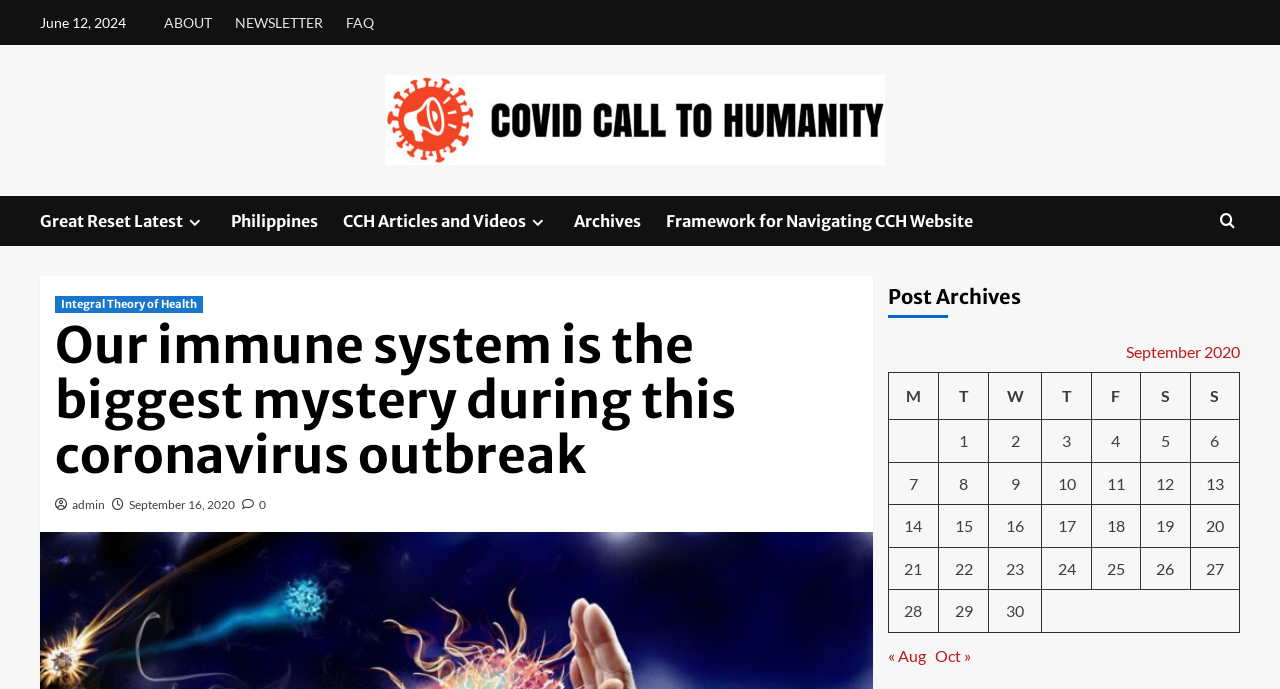Could you indicate the bounding box coordinates of the region to click in order to complete this instruction: "Go to Archives".

[0.448, 0.284, 0.52, 0.357]